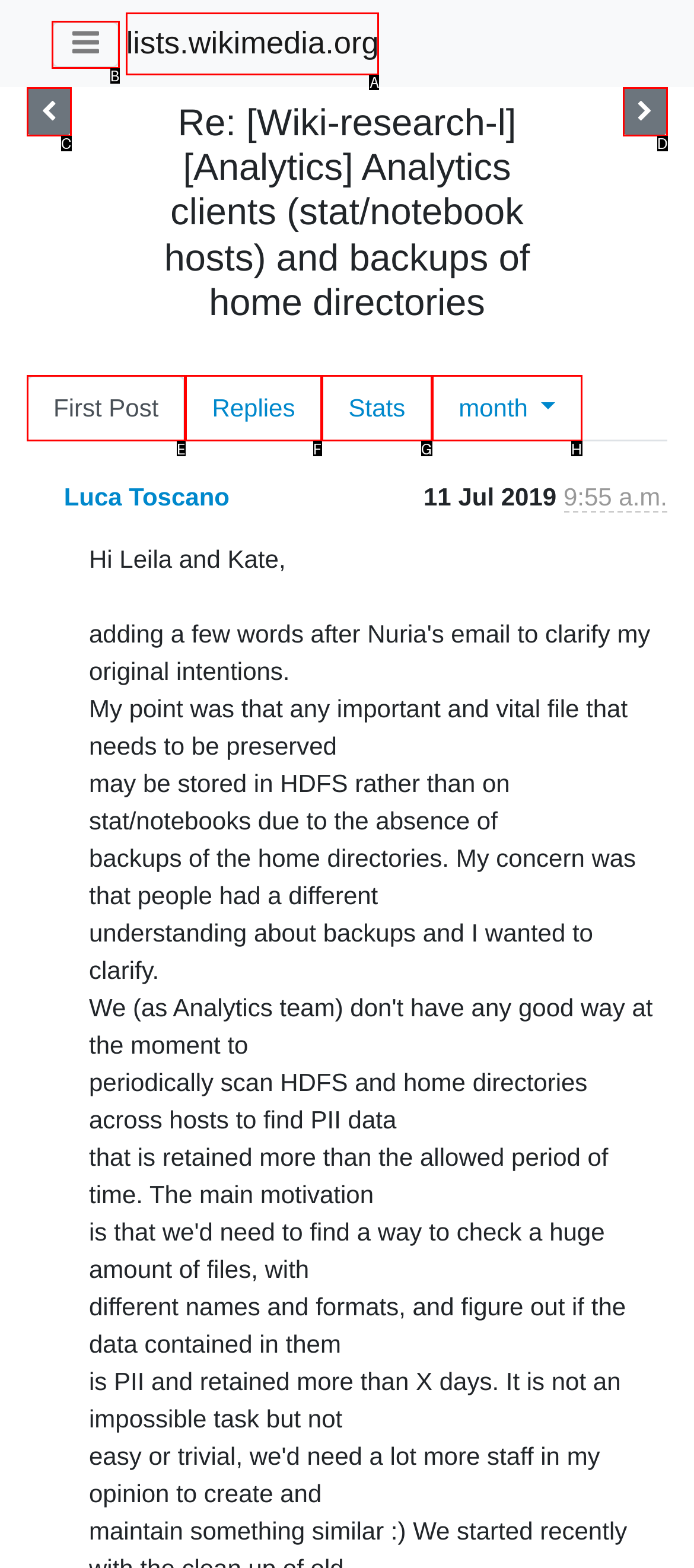Point out the option that best suits the description: Stats
Indicate your answer with the letter of the selected choice.

G